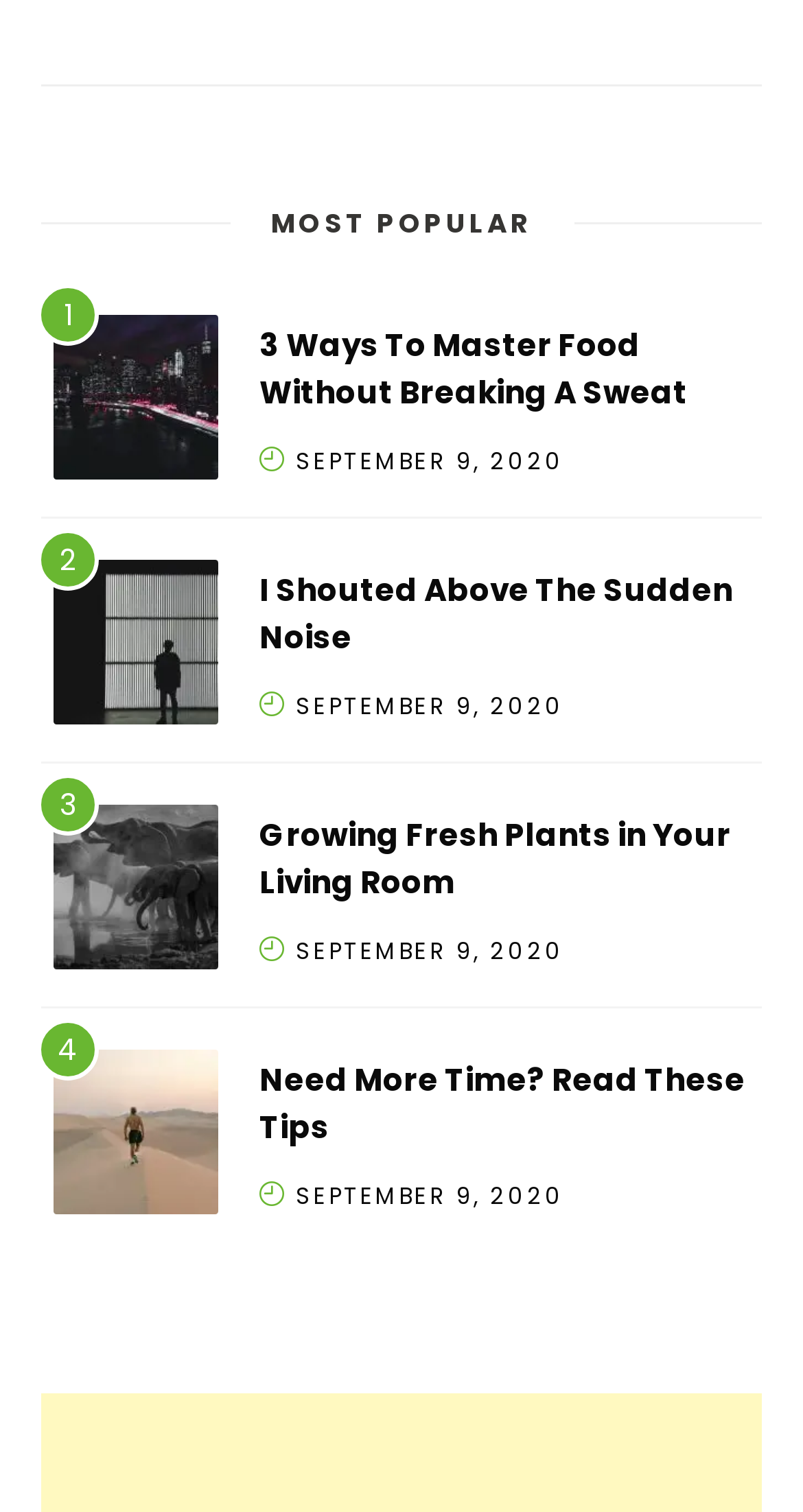Identify the bounding box coordinates of the area you need to click to perform the following instruction: "click the link to read '3 Ways To Master Food Without Breaking A Sweat'".

[0.323, 0.214, 0.856, 0.273]